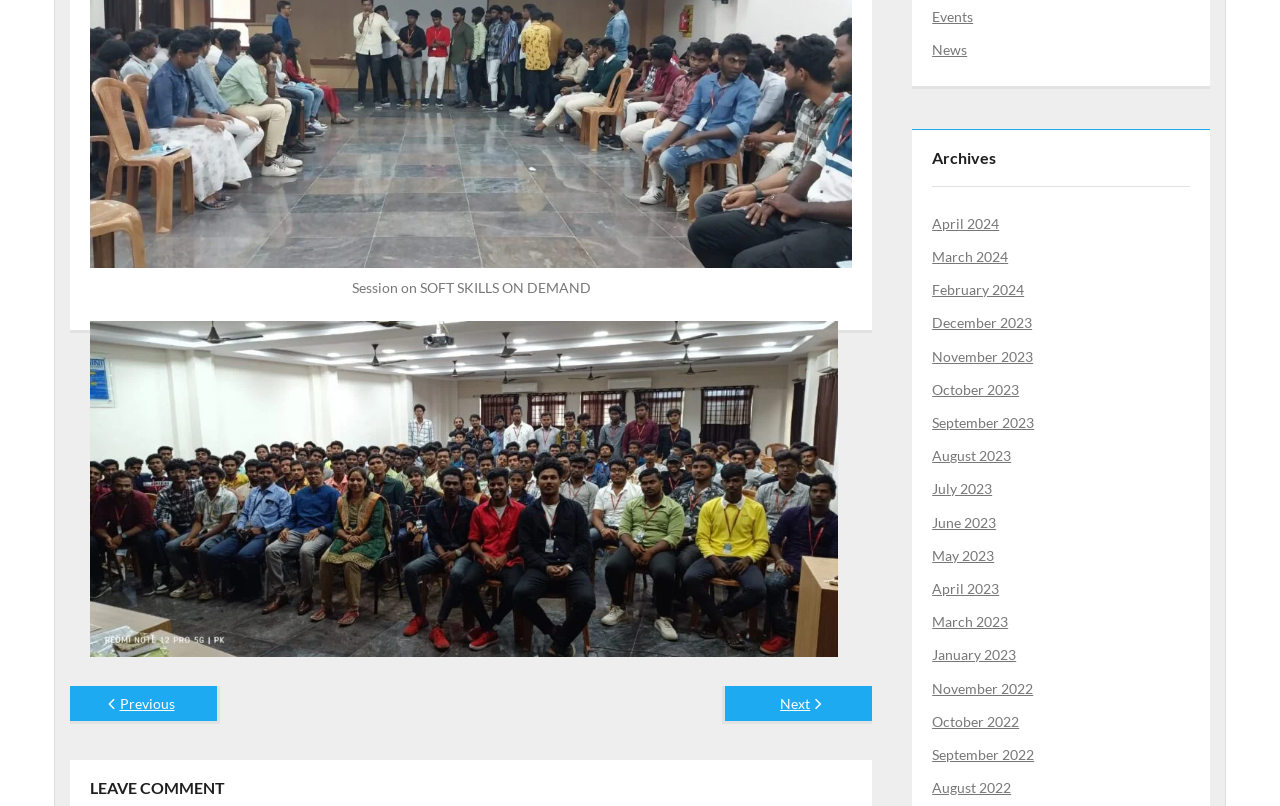Identify the bounding box coordinates of the clickable region required to complete the instruction: "Click on Next". The coordinates should be given as four float numbers within the range of 0 and 1, i.e., [left, top, right, bottom].

[0.564, 0.852, 0.681, 0.899]